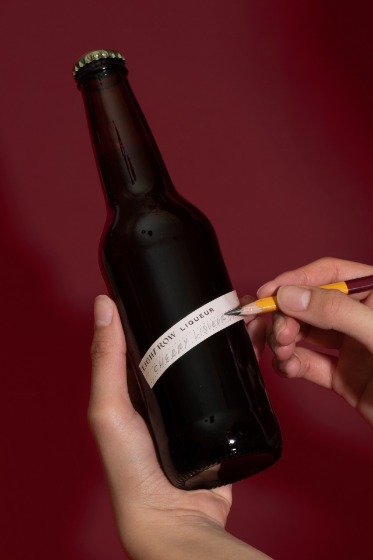Give a one-word or short phrase answer to this question: 
What is written on the label?

ALBERT KLOW LOUGEUR and CHERRY LAVENDER